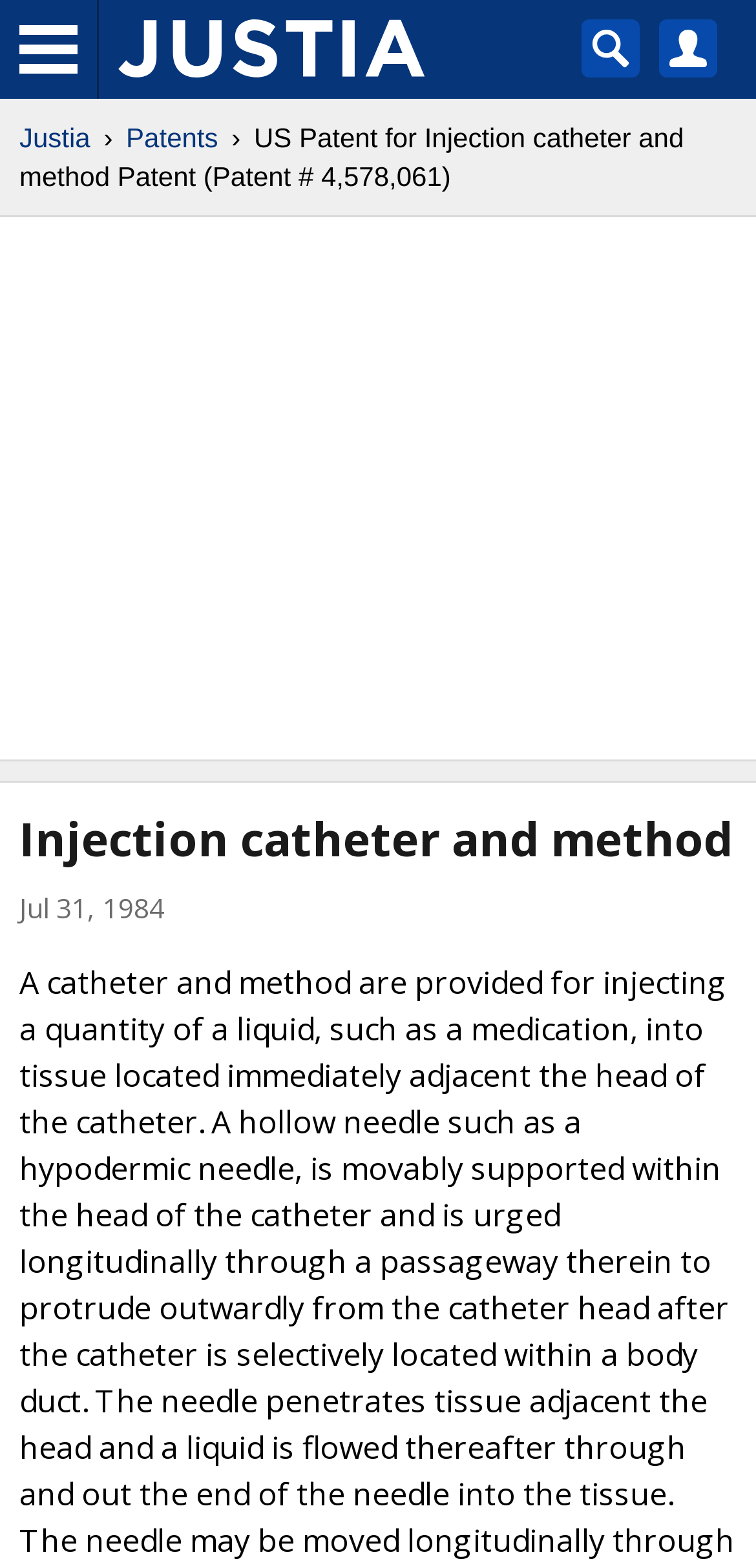Please specify the bounding box coordinates in the format (top-left x, top-left y, bottom-right x, bottom-right y), with all values as floating point numbers between 0 and 1. Identify the bounding box of the UI element described by: Staff Writer

None